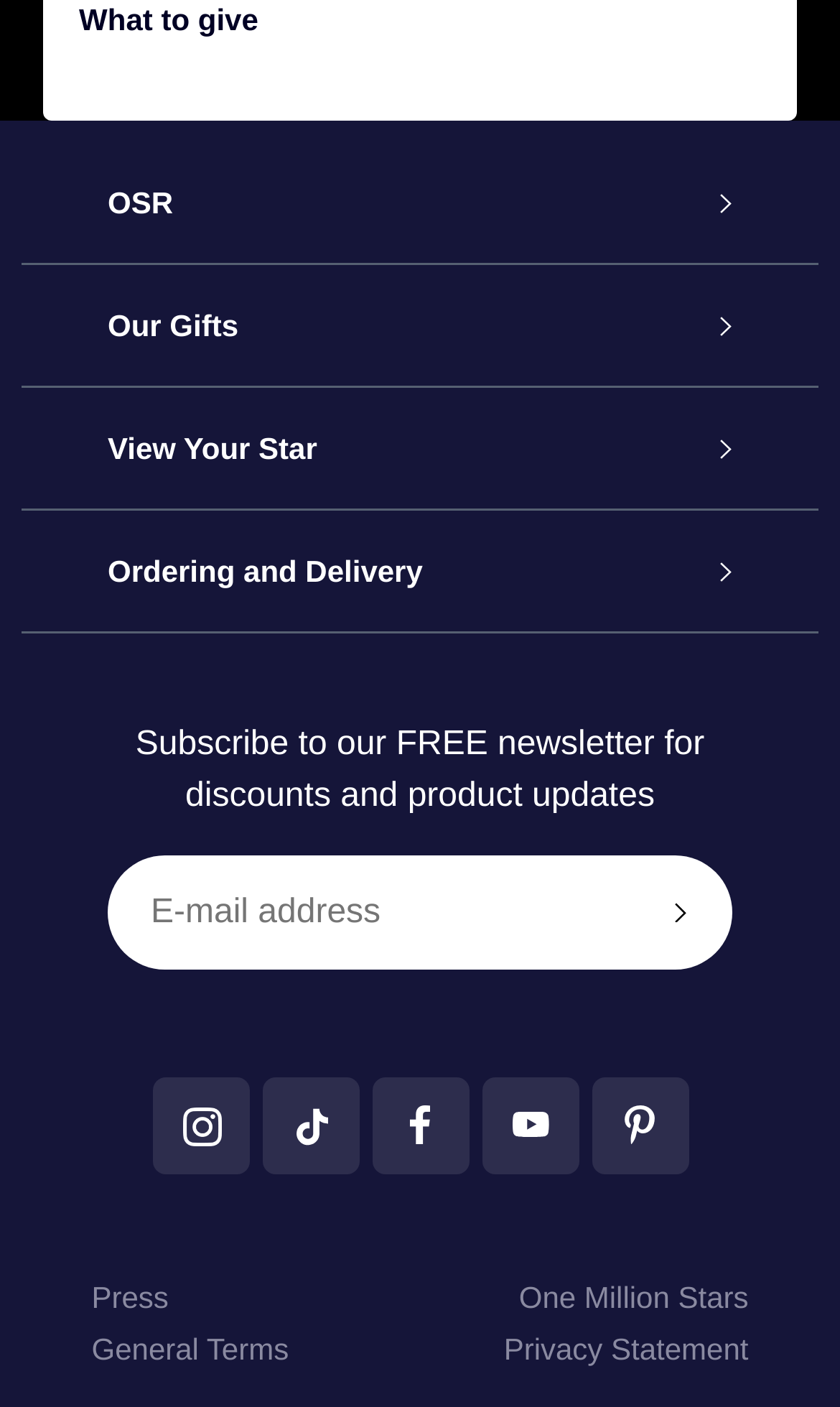What types of gifts are available on this website?
Refer to the image and respond with a one-word or short-phrase answer.

Star gifts and corporate gifts